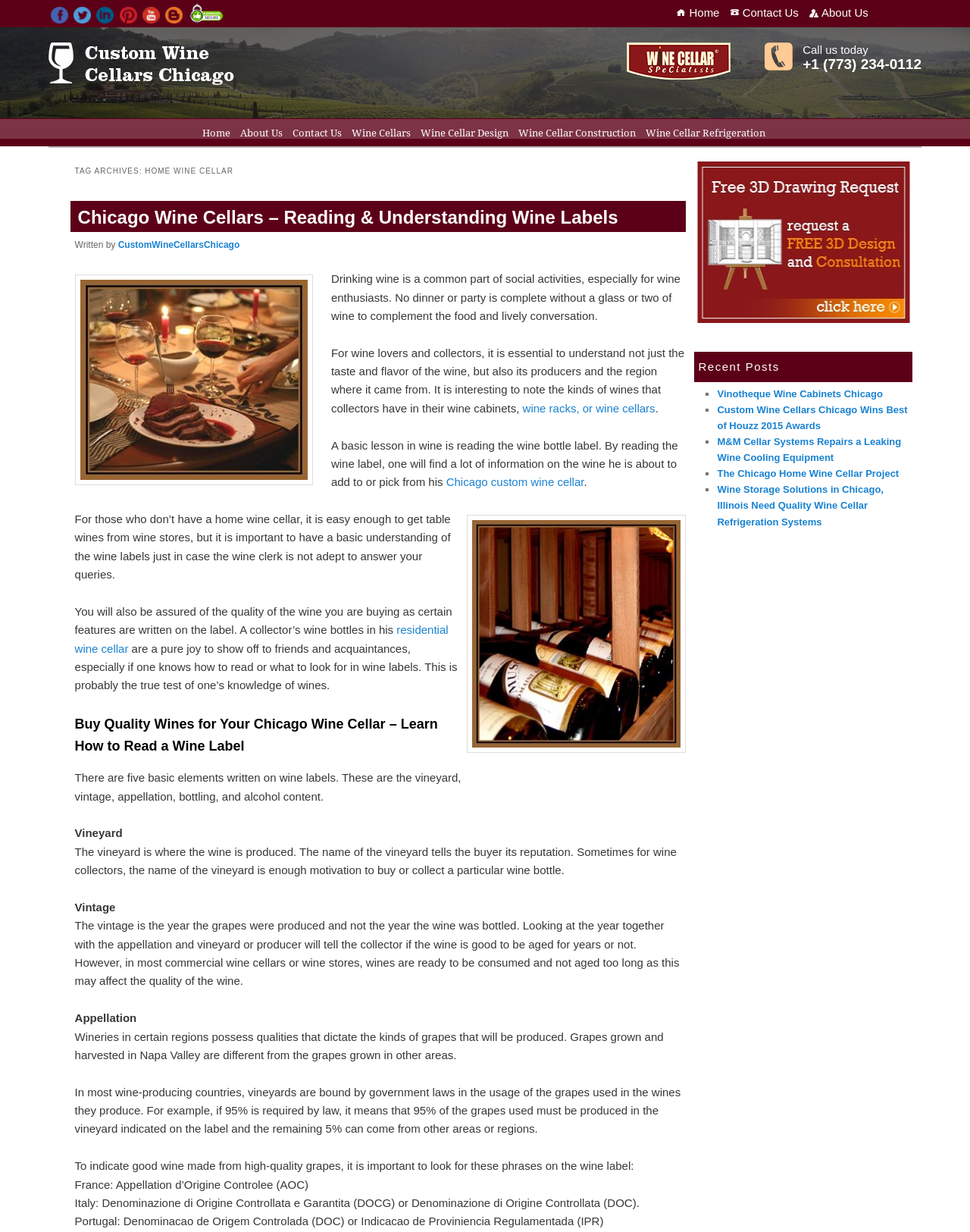What is the name of the company?
Please respond to the question thoroughly and include all relevant details.

I found the name of the company by looking at the link with the text 'Custom Wine Cellars Chicago' which is located at the top of the page.